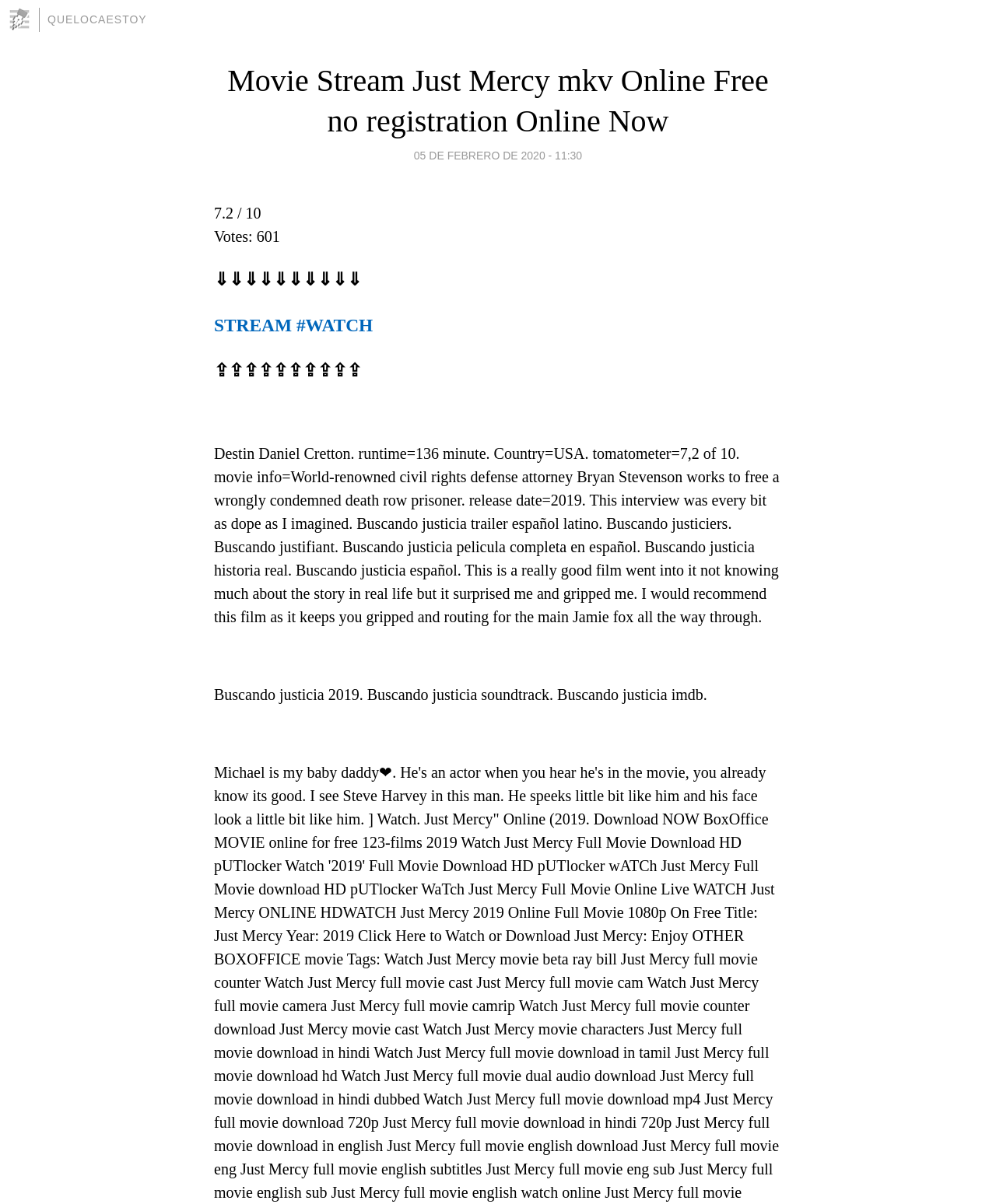What is the country of origin of the movie?
Look at the image and respond to the question as thoroughly as possible.

I found the country of origin of the movie by reading the static text 'Destin Daniel Cretton. runtime=136 minute. Country=USA. tomatometer=7,2' which provides information about the movie.